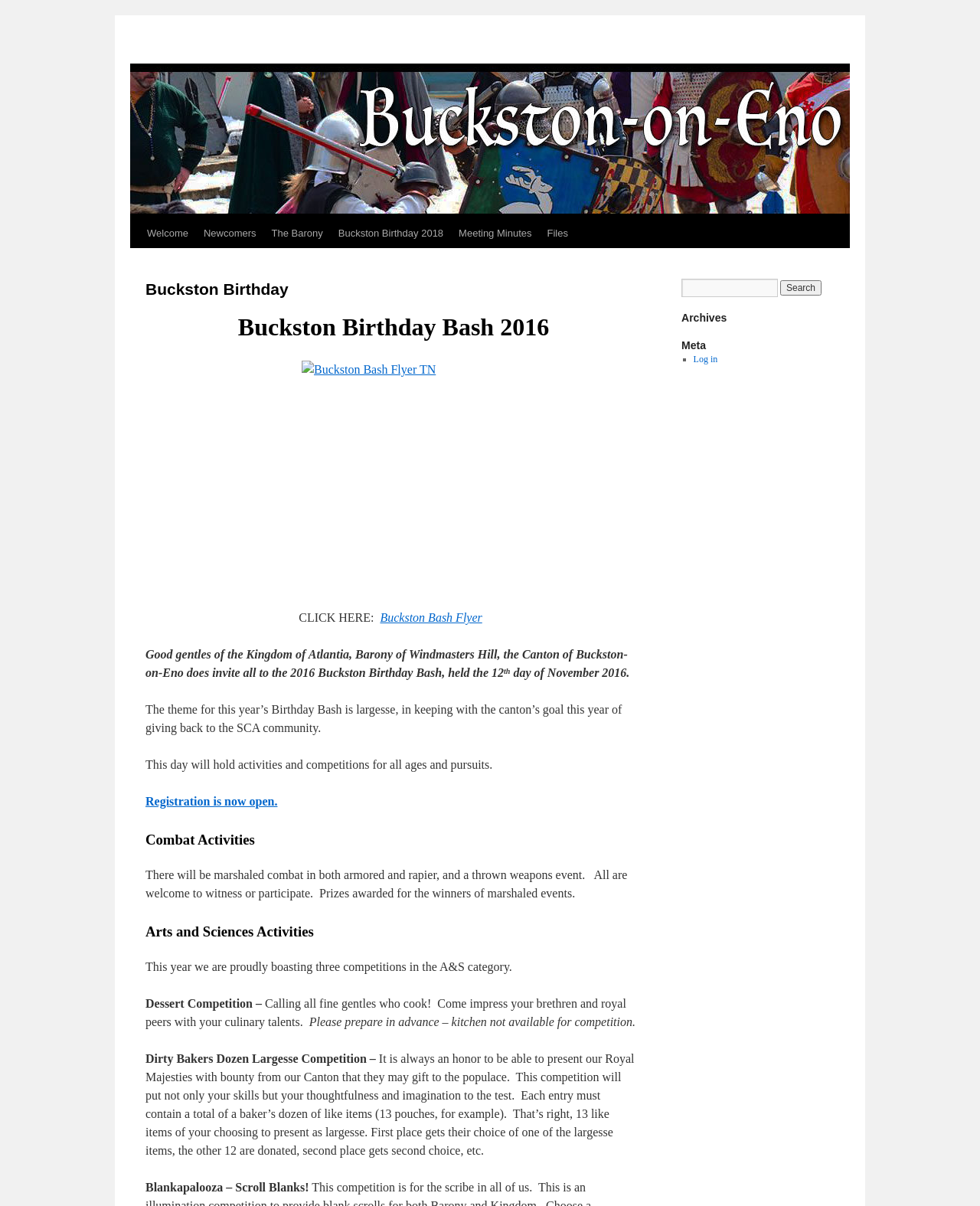Please predict the bounding box coordinates of the element's region where a click is necessary to complete the following instruction: "Open the 'Buckston Bash Flyer' document". The coordinates should be represented by four float numbers between 0 and 1, i.e., [left, top, right, bottom].

[0.388, 0.507, 0.492, 0.518]